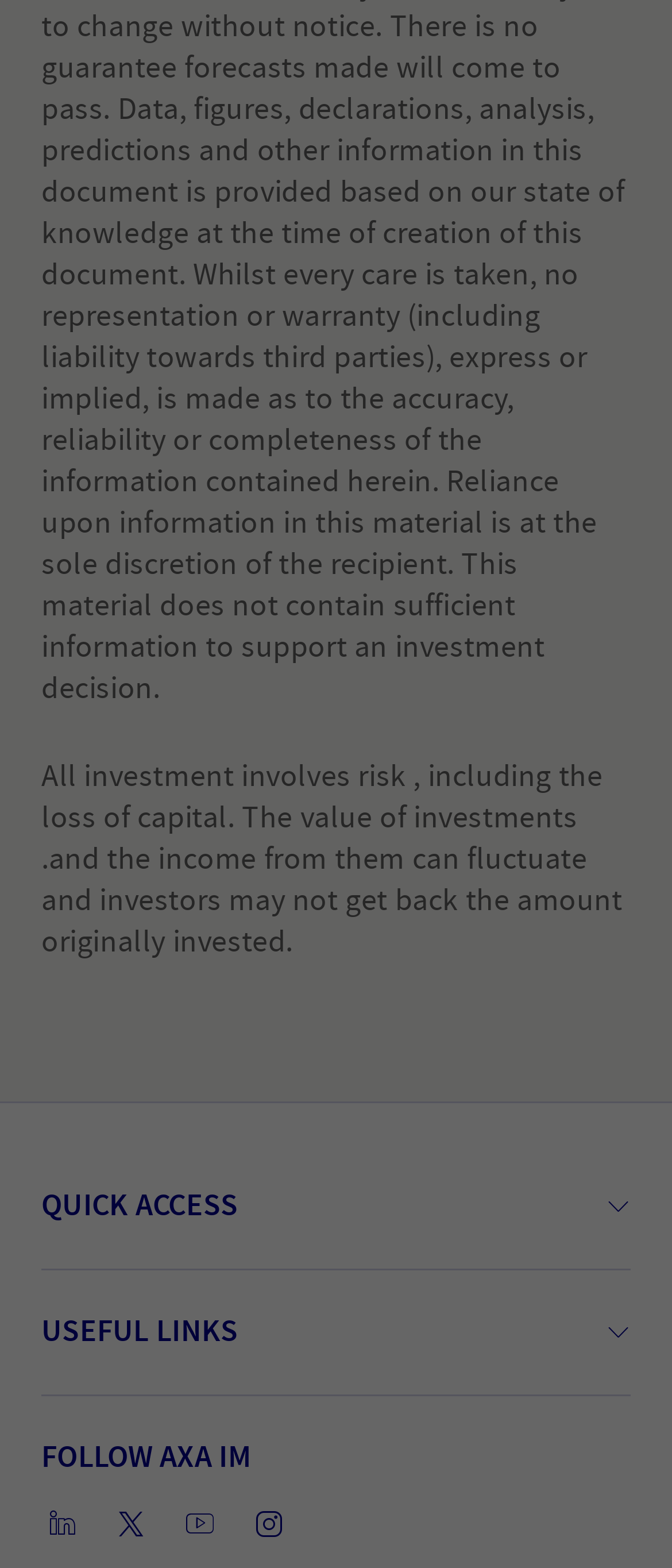Predict the bounding box of the UI element based on the description: "Follow us on Youtube". The coordinates should be four float numbers between 0 and 1, formatted as [left, top, right, bottom].

[0.267, 0.962, 0.328, 0.989]